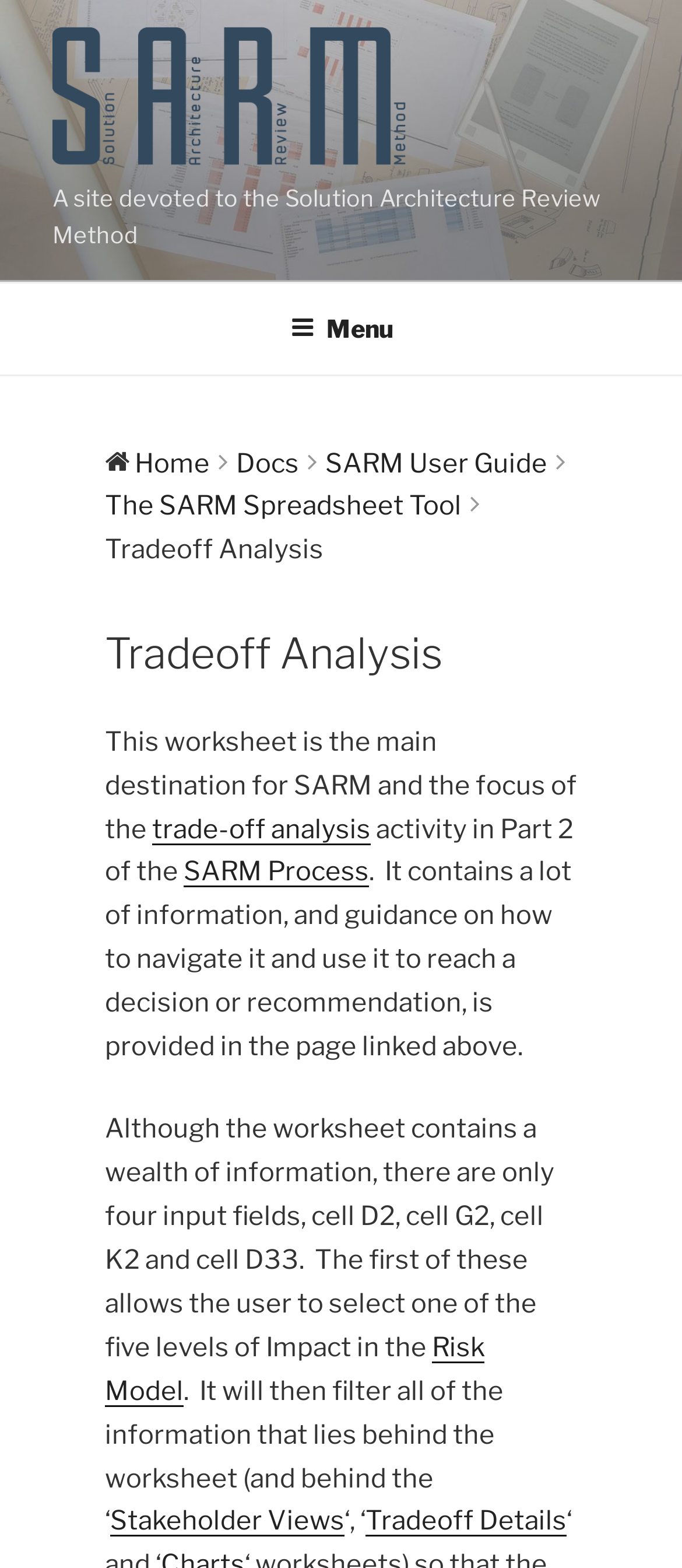Can you give a detailed response to the following question using the information from the image? What is the first input field in the Tradeoff Analysis worksheet?

The webpage mentions that the first of the four input fields allows the user to select one of the five levels of Impact in the Risk Model, which is cell D2.